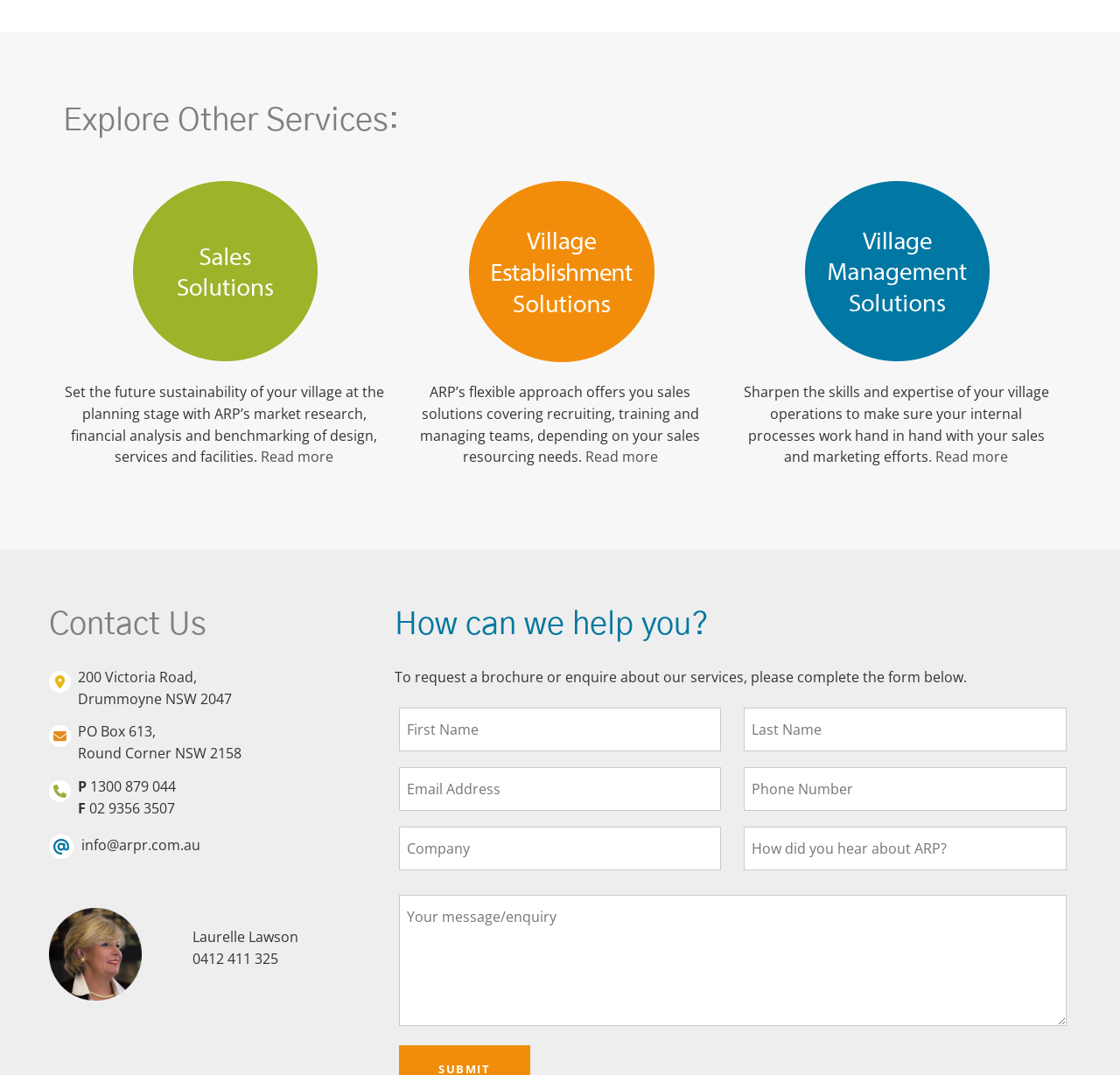Analyze the image and answer the question with as much detail as possible: 
What is the address of ARP?

The address of ARP is mentioned under the 'Contact Us' section, which includes the street address, postal address, and other contact information.